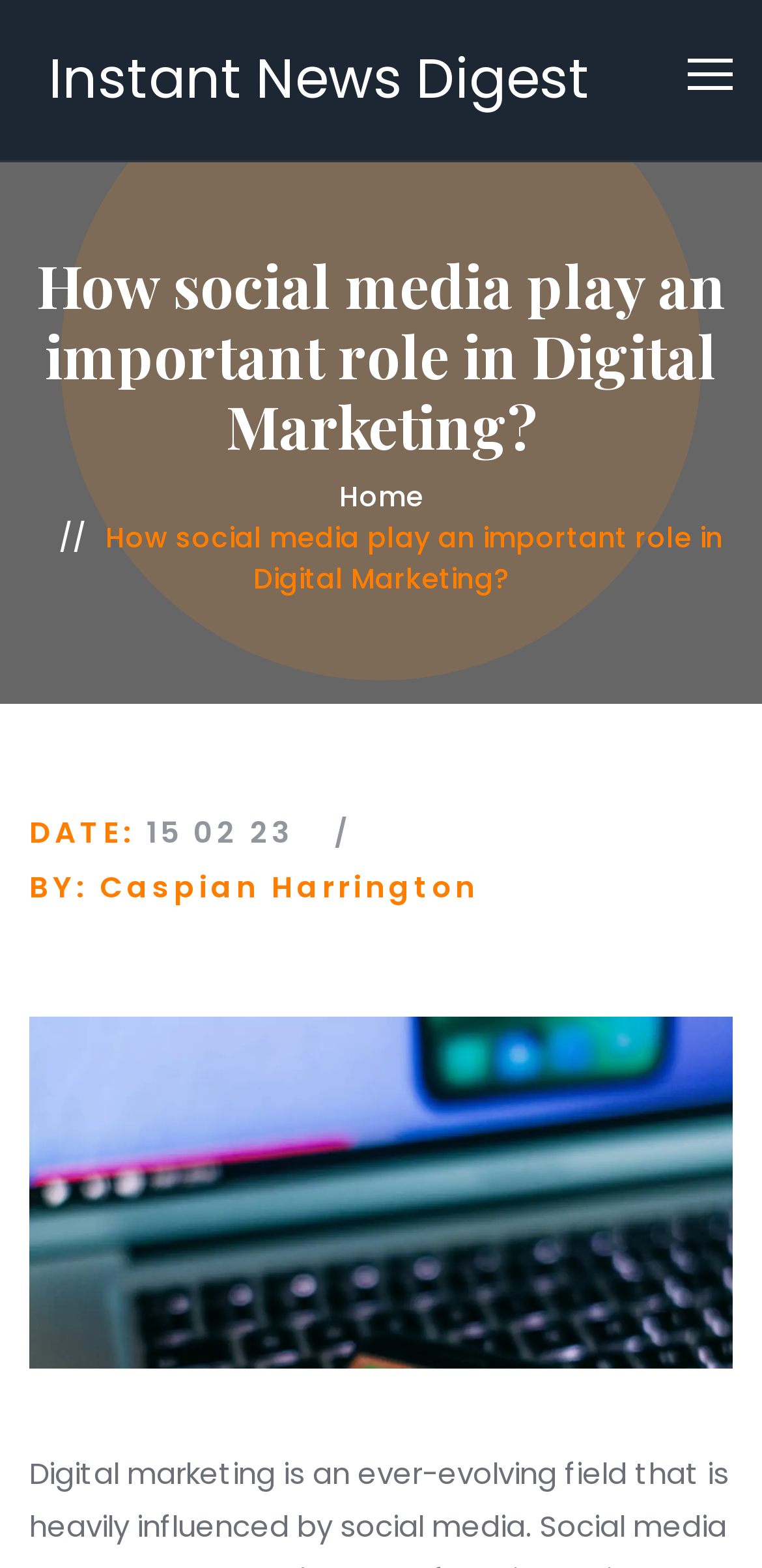Based on the element description: "Home", identify the UI element and provide its bounding box coordinates. Use four float numbers between 0 and 1, [left, top, right, bottom].

[0.445, 0.304, 0.555, 0.329]